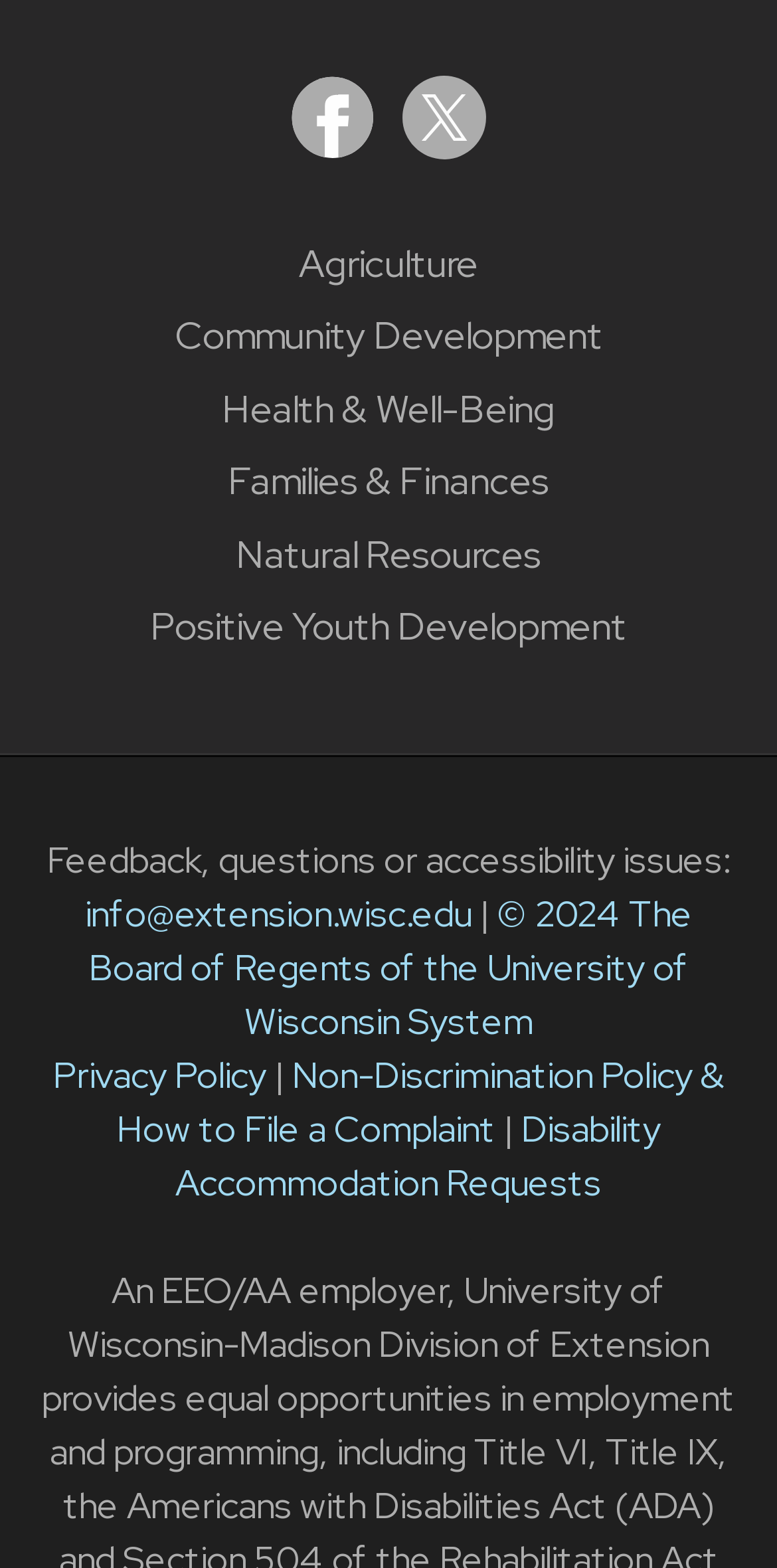From the given element description: "Agriculture", find the bounding box for the UI element. Provide the coordinates as four float numbers between 0 and 1, in the order [left, top, right, bottom].

[0.385, 0.152, 0.615, 0.184]